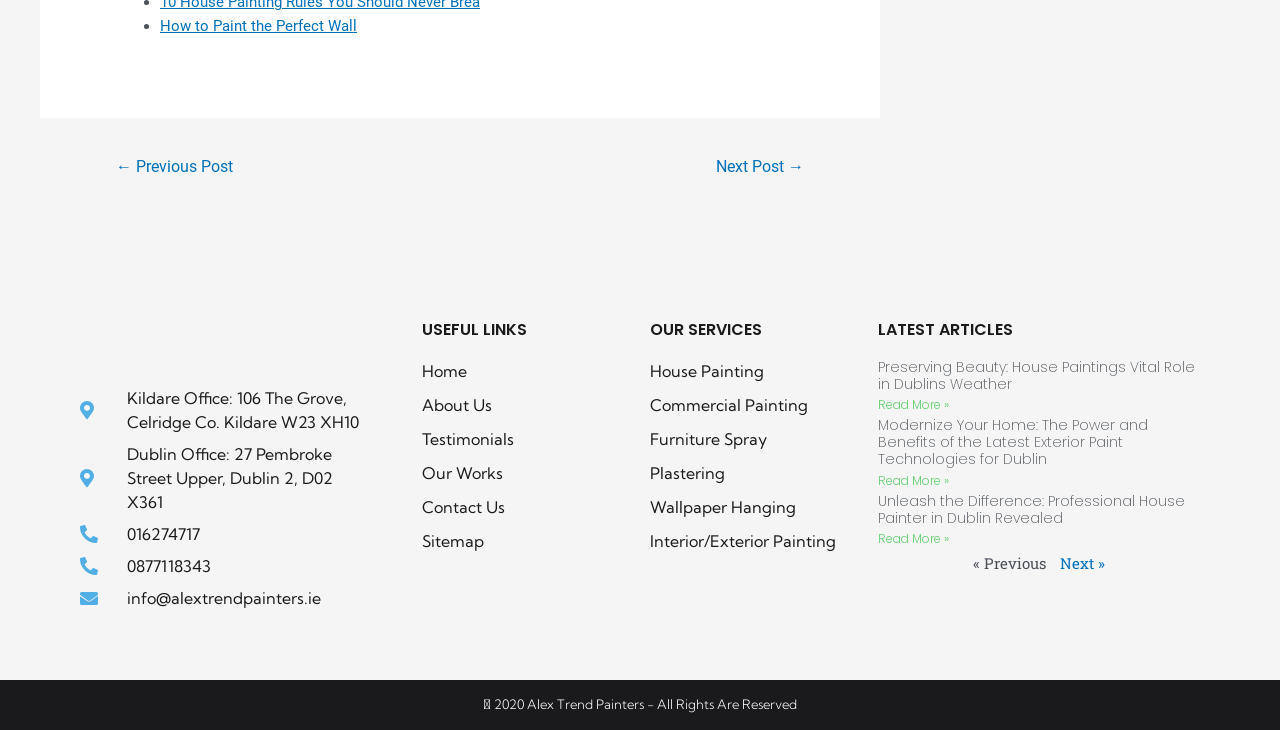Find the bounding box coordinates of the element I should click to carry out the following instruction: "Contact us through phone number 016274717".

[0.062, 0.715, 0.283, 0.747]